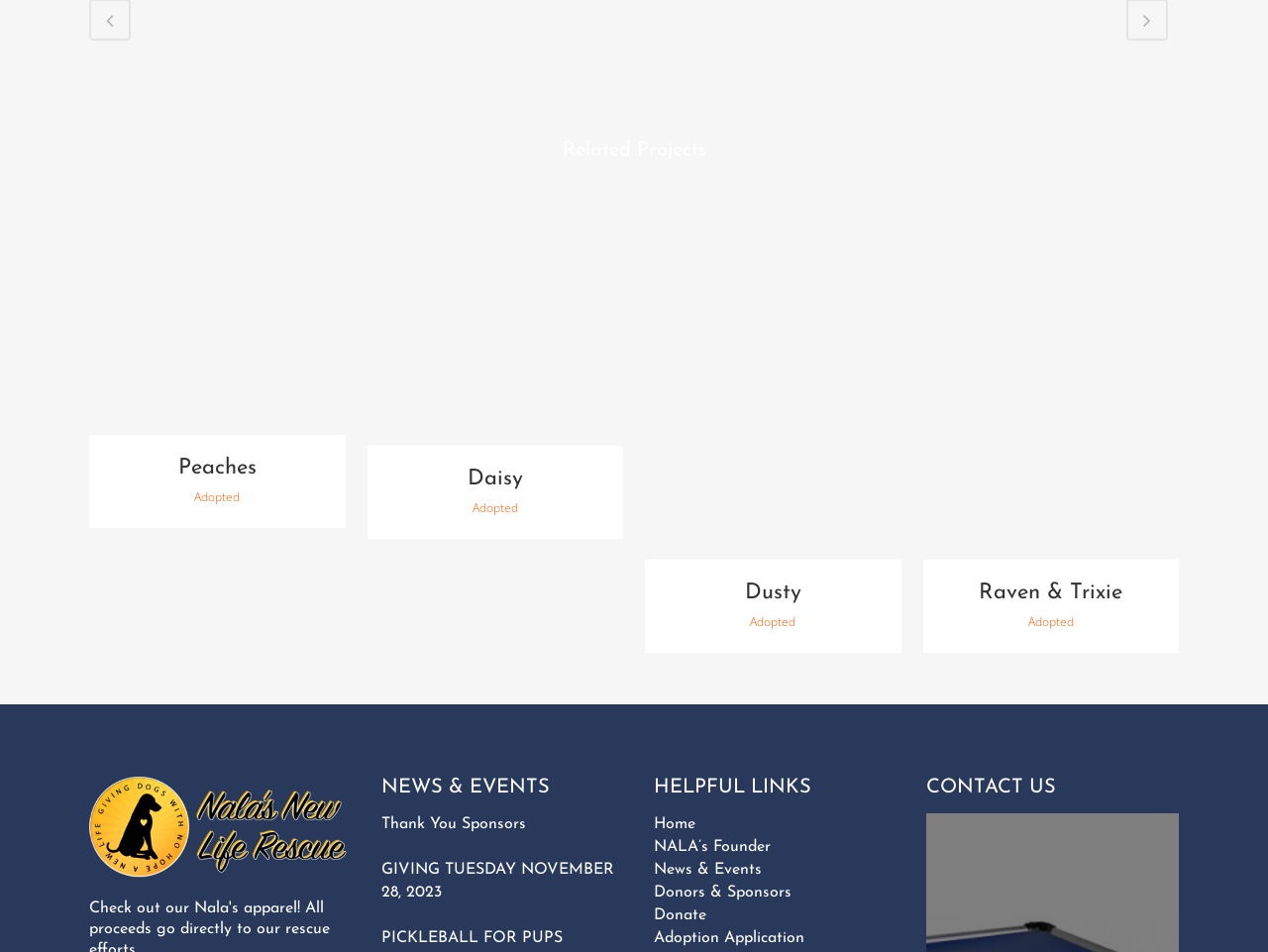Analyze the image and provide a detailed answer to the question: How many projects are listed on this page?

There are four article sections, each containing a project, with headings 'Peaches', 'Daisy', 'Dusty', and 'Raven & Trixie'.